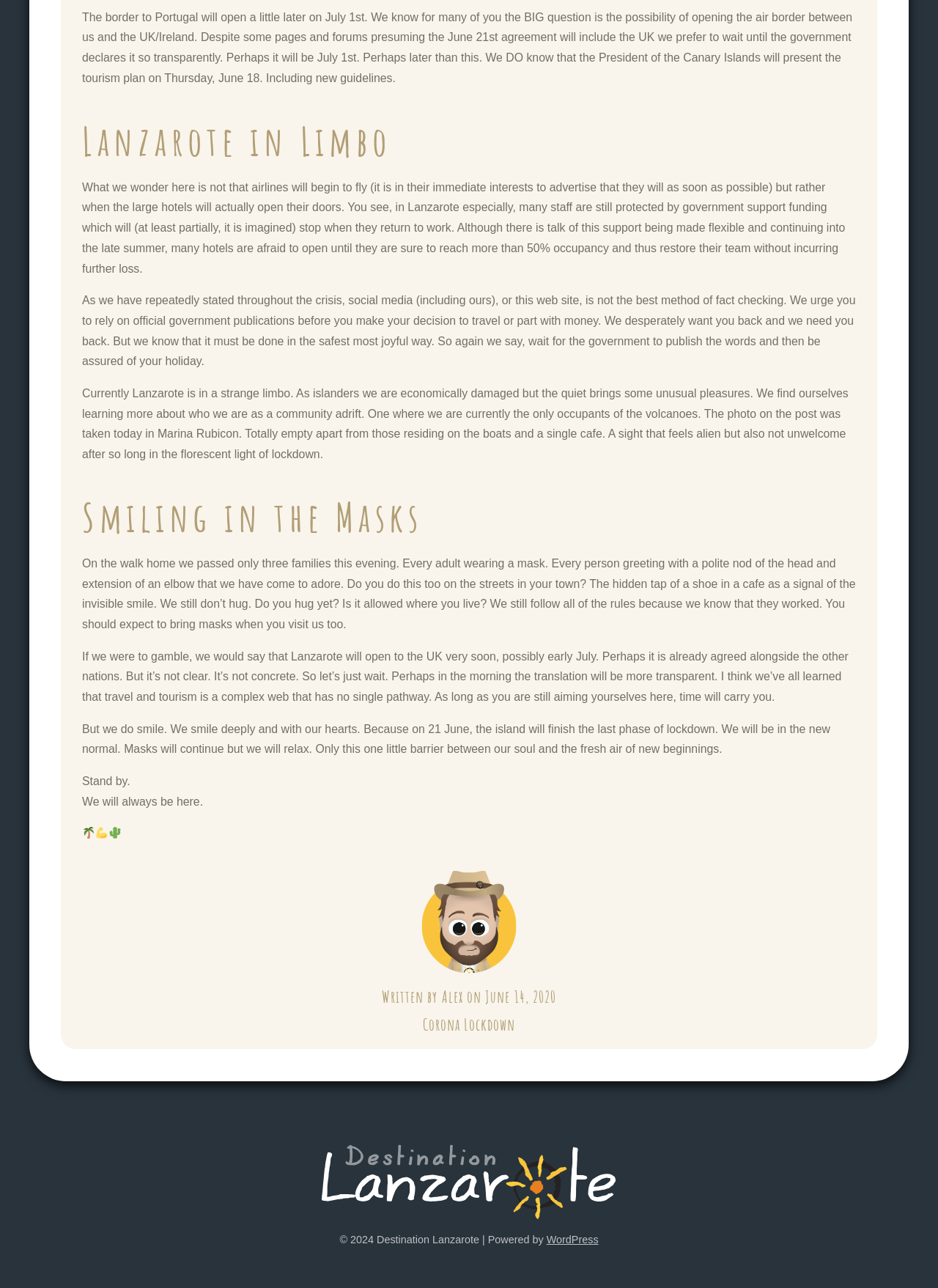What is the author's advice for travelers?
Please answer the question with a detailed response using the information from the screenshot.

The author advises travelers to 'wait for the government to publish the words and then be assured of your holiday.' This suggests that travelers should rely on official government publications for information before making travel decisions.